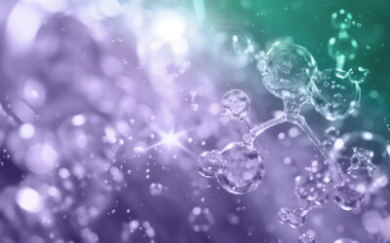Give a detailed account of everything present in the image.

This image depicts a visually captivating abstract representation featuring soft bubbles and sparkling light motifs against a gradient backdrop of purples and greens. The focus on fluid shapes and the interplay of different light reflections evokes a sense of depth and movement, suggesting themes of innovation and transformation. This aesthetic aligns beautifully with topics such as hydrogen and decarbonization, emphasizing the scientific exploration of energy opportunities linked to the EU Hydrogen and Decarbonised Gas Package. The image serves as a visually engaging introduction to discussions on environmental advancements and sustainable energy technologies.